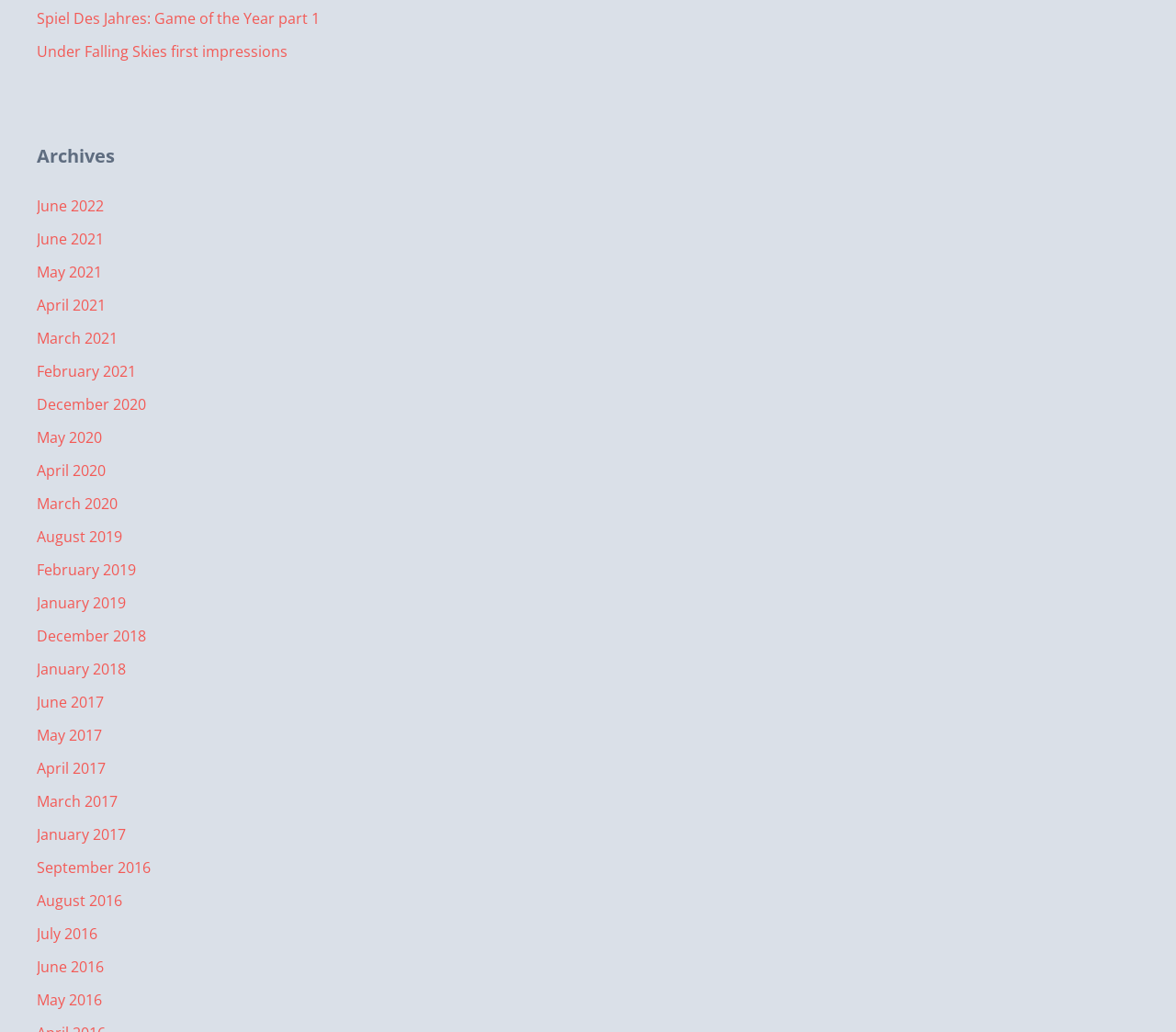Point out the bounding box coordinates of the section to click in order to follow this instruction: "Read Under Falling Skies first impressions".

[0.031, 0.04, 0.245, 0.059]